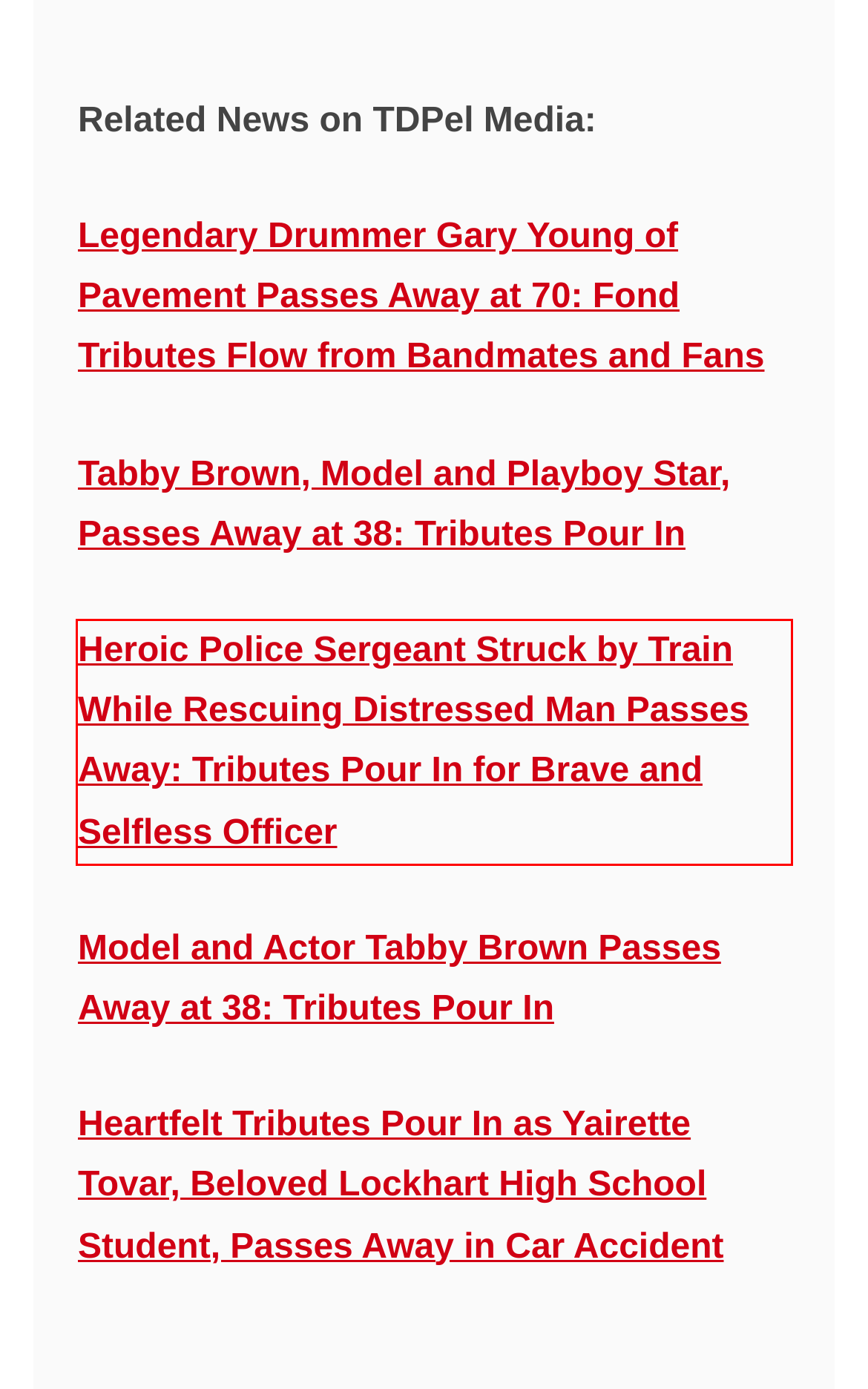Examine the webpage screenshot, find the red bounding box, and extract the text content within this marked area.

Heroic Police Sergeant Struck by Train While Rescuing Distressed Man Passes Away: Tributes Pour In for Brave and Selfless Officer